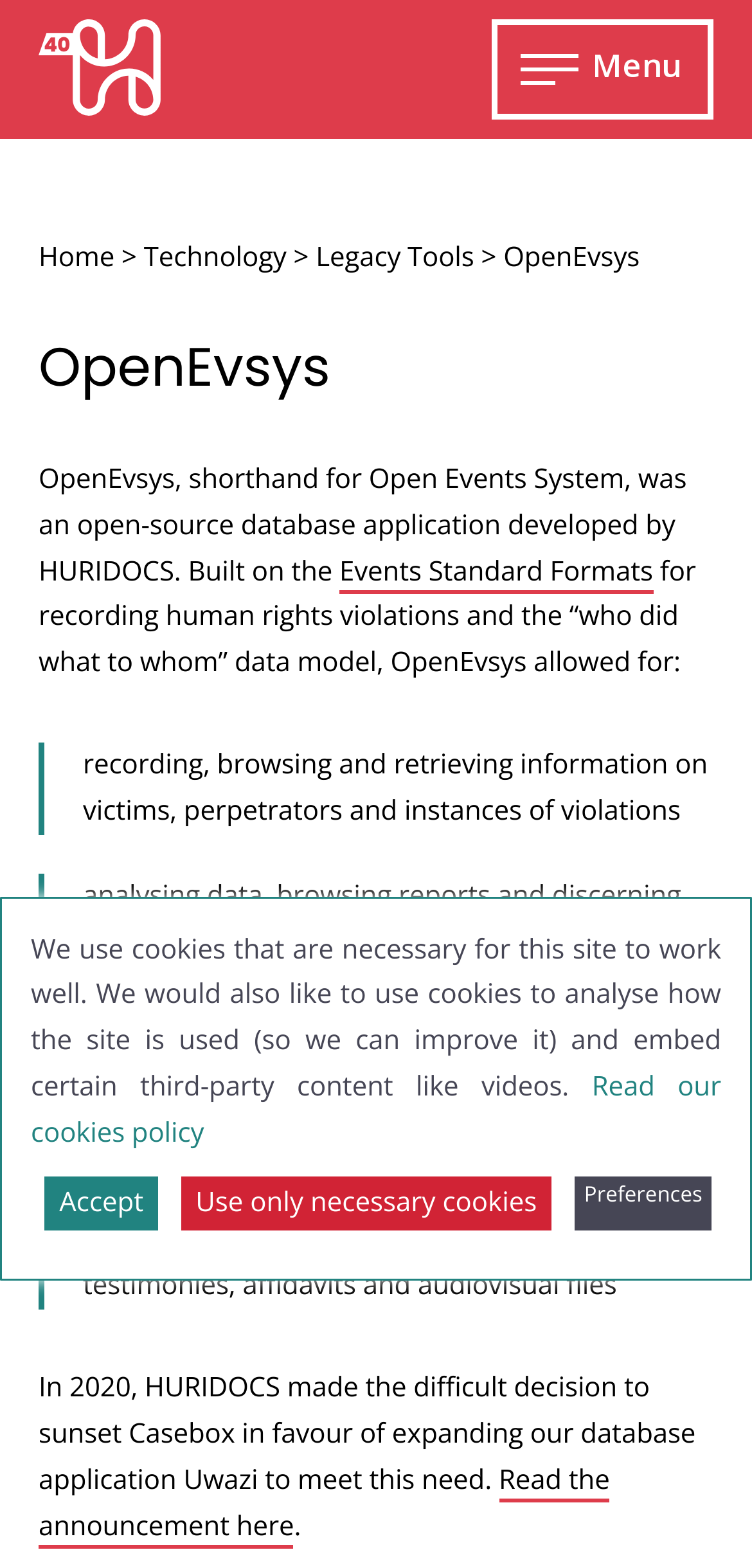Please determine the bounding box coordinates of the element to click on in order to accomplish the following task: "Click the 'Technology' link". Ensure the coordinates are four float numbers ranging from 0 to 1, i.e., [left, top, right, bottom].

[0.191, 0.153, 0.381, 0.177]